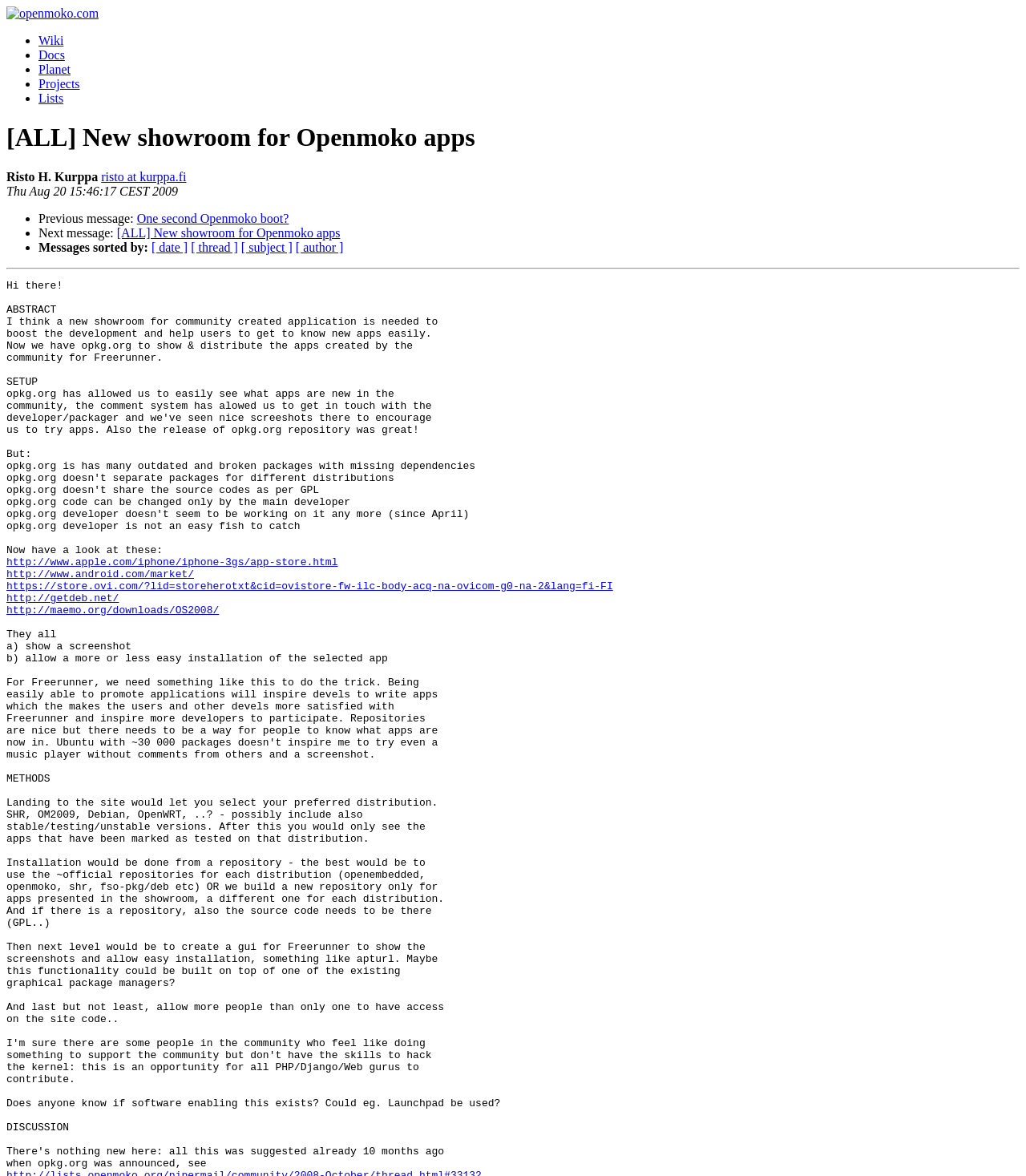Examine the screenshot and answer the question in as much detail as possible: What are the options to sort messages by?

The options to sort messages by can be found by looking at the link elements with the texts '[ date ]', '[ thread ]', '[ subject ]', and '[ author ]' which have bounding box coordinates of [0.148, 0.204, 0.183, 0.216], [0.186, 0.204, 0.232, 0.216], [0.235, 0.204, 0.285, 0.216], and [0.288, 0.204, 0.335, 0.216] respectively.